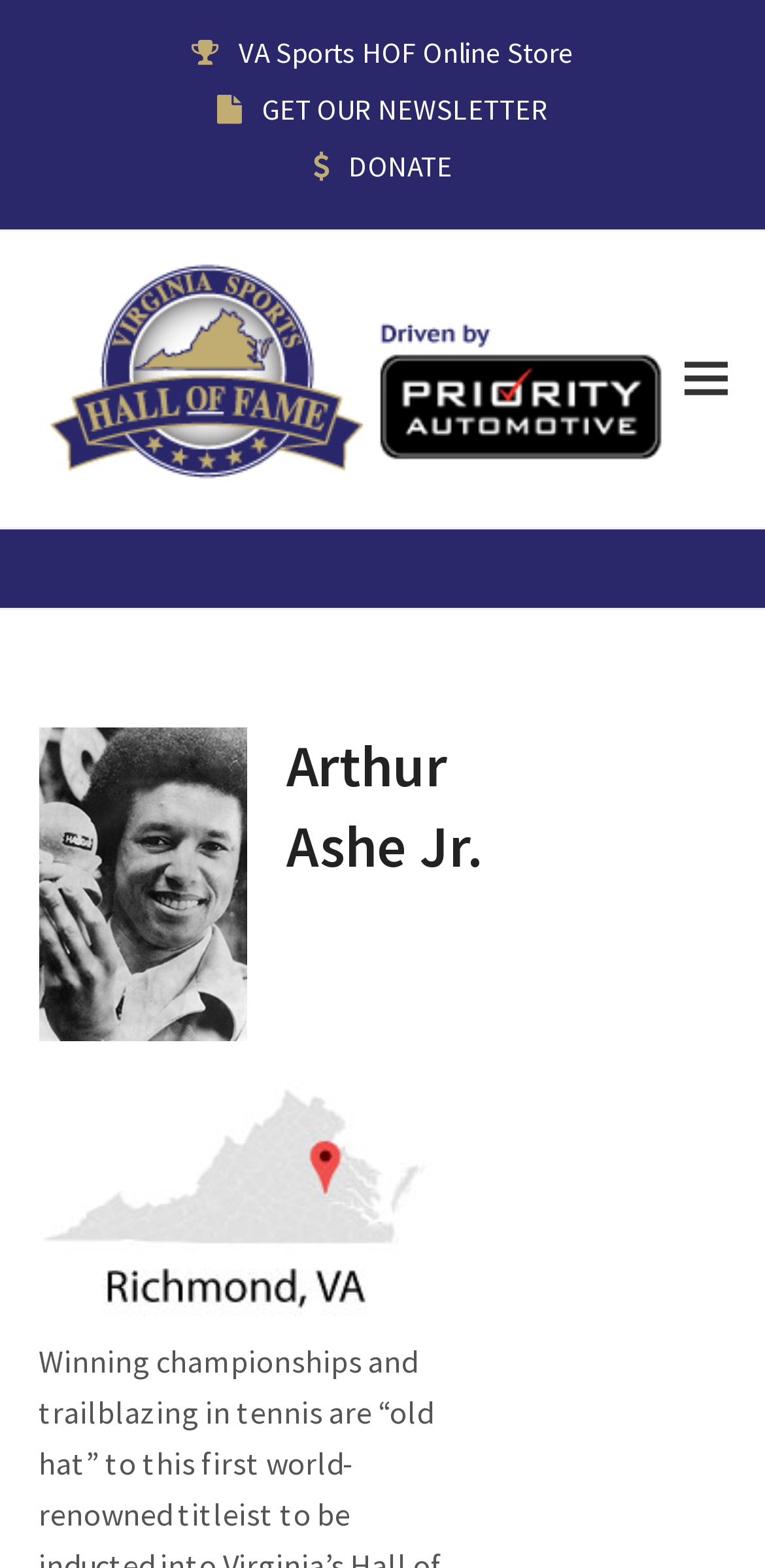How many links are there in the top section of the webpage?
Please answer the question with a detailed response using the information from the screenshot.

I can see that there are three links in the top section of the webpage: 'VA Sports HOF Online Store', 'GET OUR NEWSLETTER', and 'DONATE'.